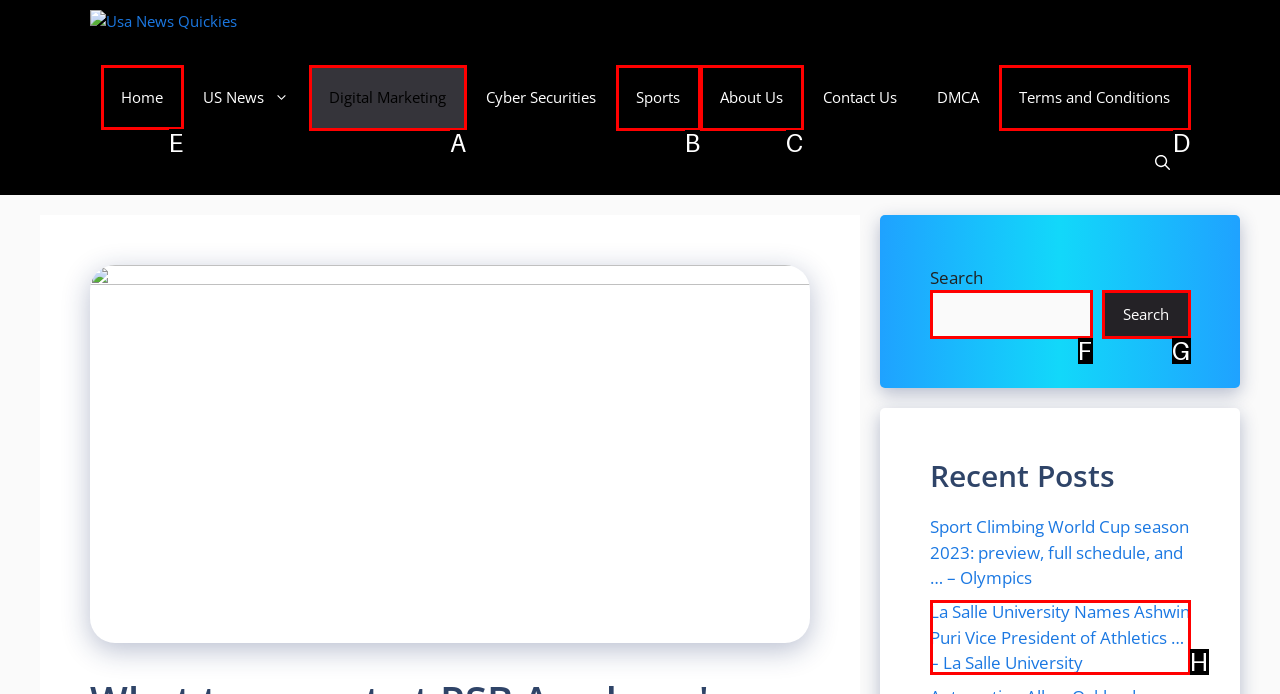Which HTML element should be clicked to complete the following task: Visit the Home page?
Answer with the letter corresponding to the correct choice.

E